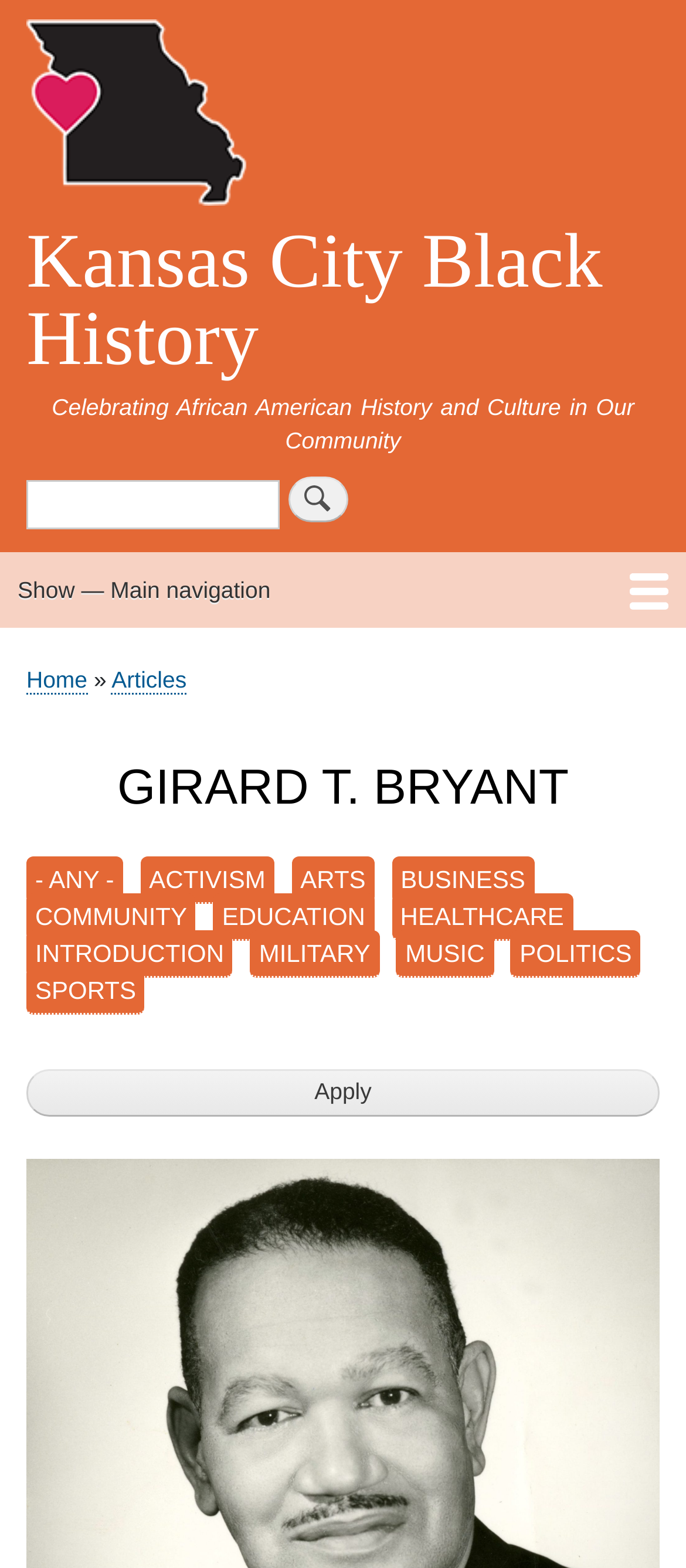Reply to the question below using a single word or brief phrase:
What is the name of the community college mentioned?

Penn Valley Community College